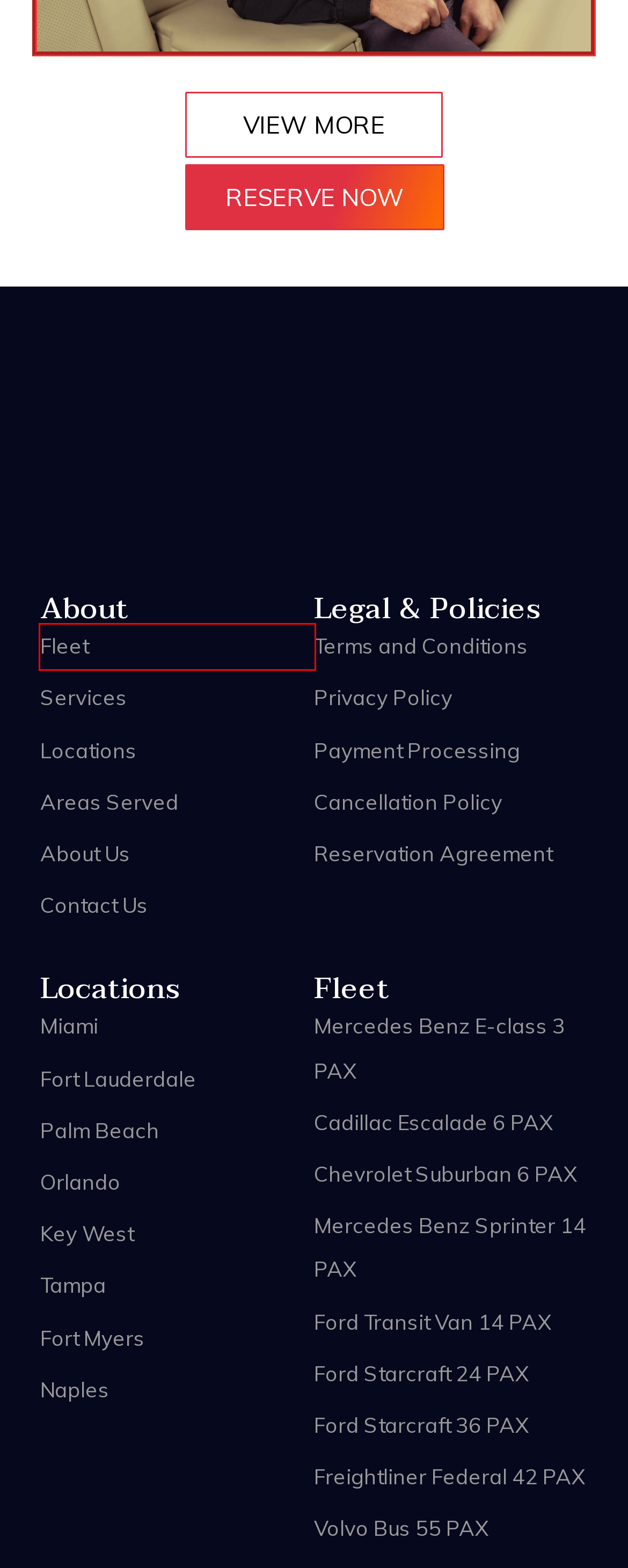Using the screenshot of a webpage with a red bounding box, pick the webpage description that most accurately represents the new webpage after the element inside the red box is clicked. Here are the candidates:
A. Broward Private Transportation Fleet | Miami Limo Service
B. Reservation Agreement | Transport Reservation
C. Contact Miami Private Transportation | Broward Limo Service
D. Areas Served | Transport Reservation
E. PRIVACY POLICY | Transport Reservation
F. Terms and Conditions | Transport Reservation
G. Escalade ESV | Transport Reservation
H. Cancellation Policy | Transport Reservation

A